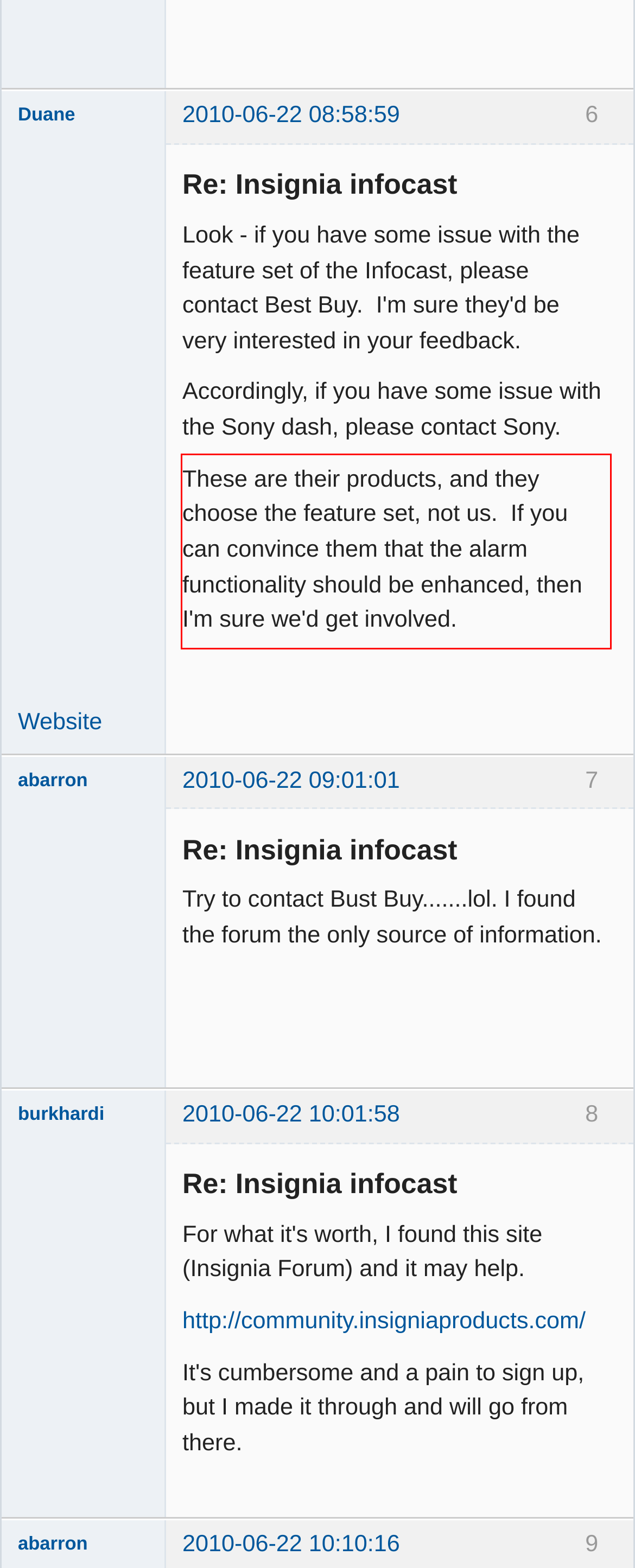Please extract the text content from the UI element enclosed by the red rectangle in the screenshot.

These are their products, and they choose the feature set, not us. If you can convince them that the alarm functionality should be enhanced, then I'm sure we'd get involved.